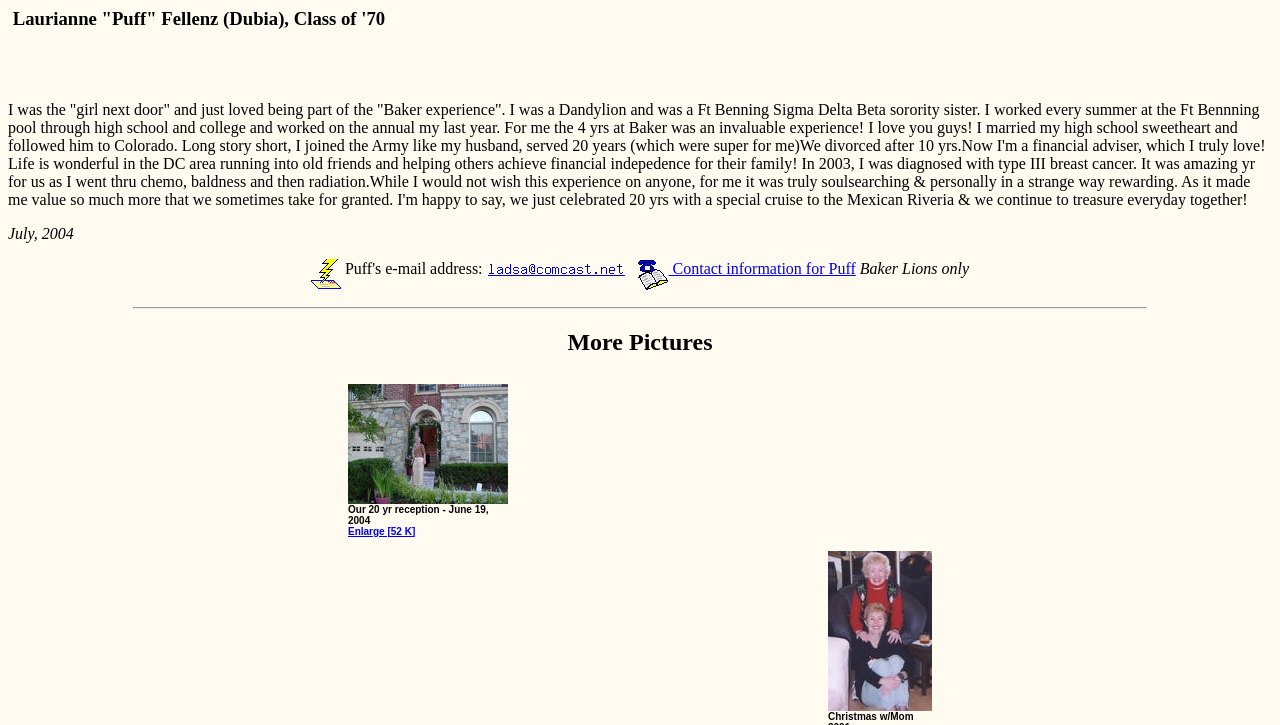Locate the UI element described as follows: "Enlarge [52 K]". Return the bounding box coordinates as four float numbers between 0 and 1 in the order [left, top, right, bottom].

[0.272, 0.725, 0.324, 0.74]